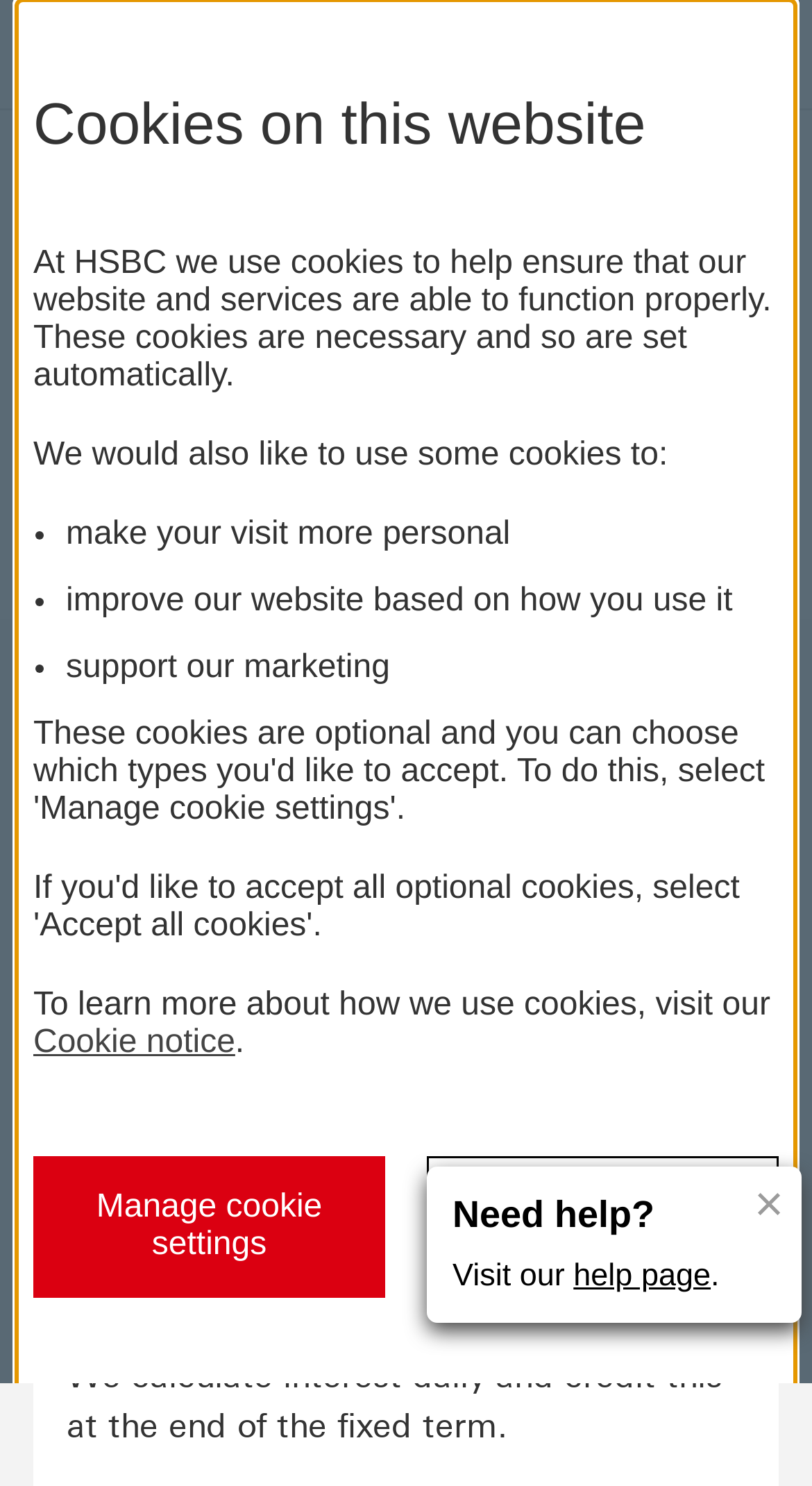Please specify the coordinates of the bounding box for the element that should be clicked to carry out this instruction: "View Fixed Rate Cash ISA". The coordinates must be four float numbers between 0 and 1, formatted as [left, top, right, bottom].

[0.082, 0.512, 0.815, 0.563]